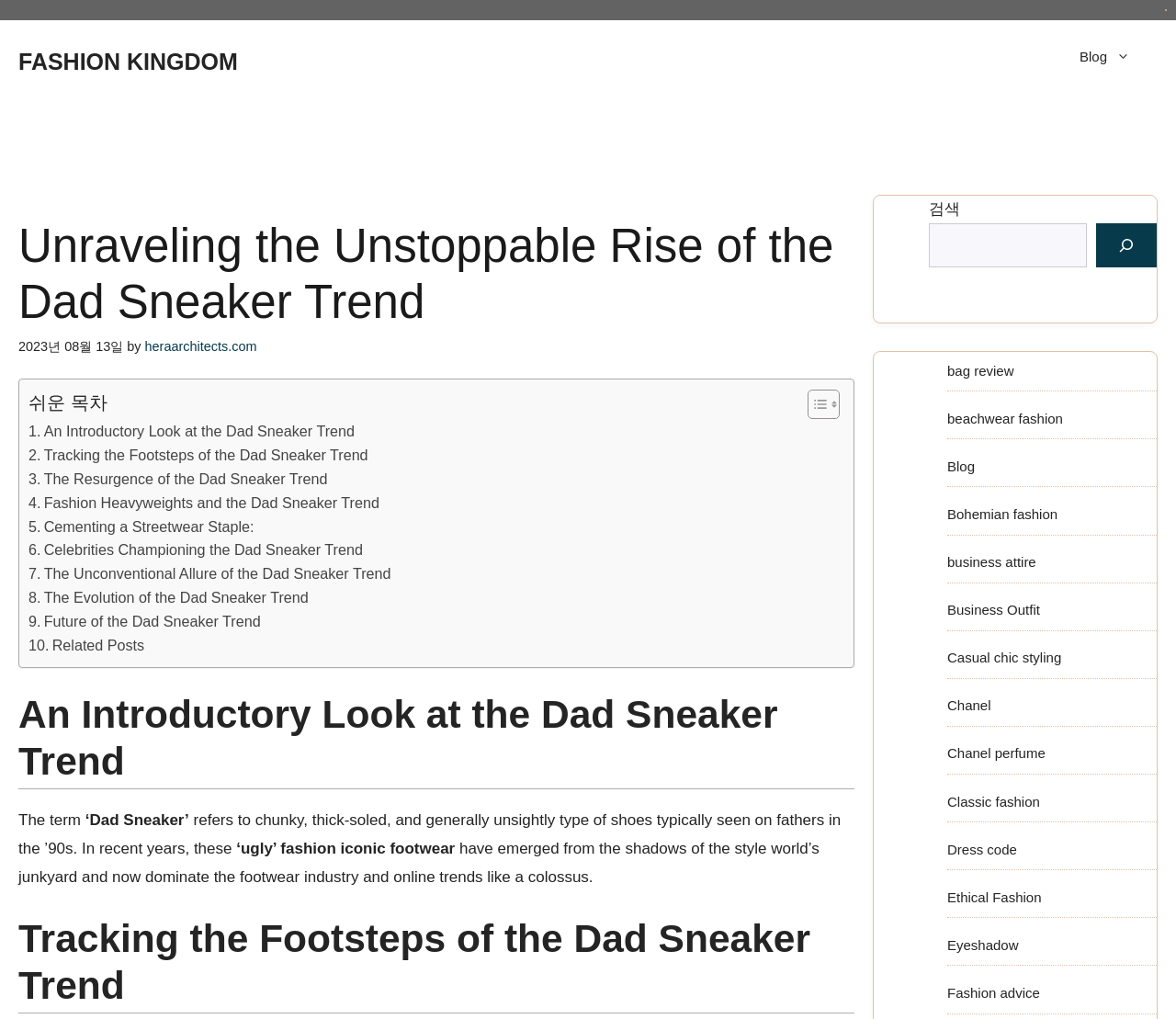What is the first word of the article?
Using the visual information, answer the question in a single word or phrase.

The